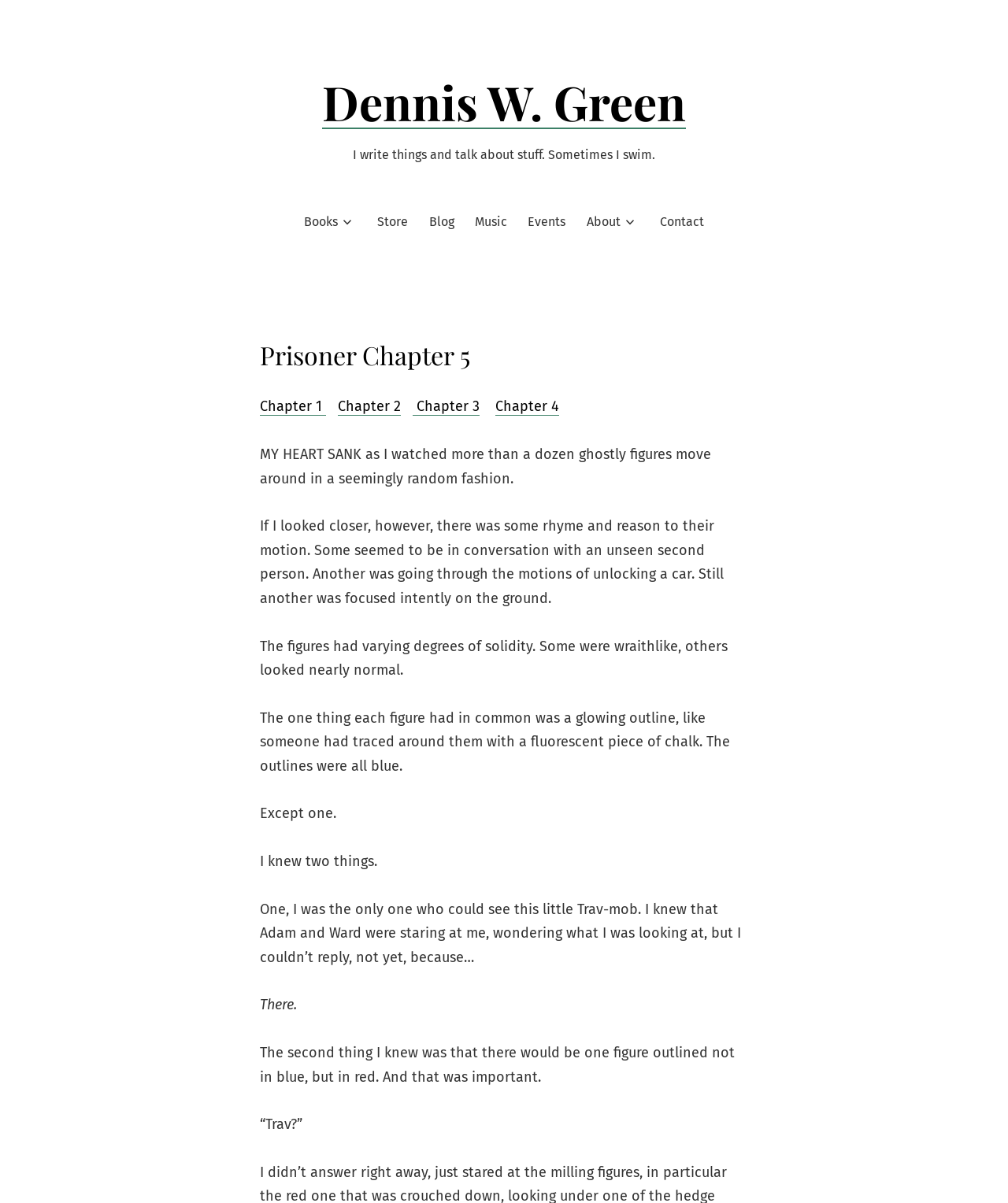Pinpoint the bounding box coordinates of the element you need to click to execute the following instruction: "Go to 'Chapter 1'". The bounding box should be represented by four float numbers between 0 and 1, in the format [left, top, right, bottom].

[0.258, 0.331, 0.323, 0.346]